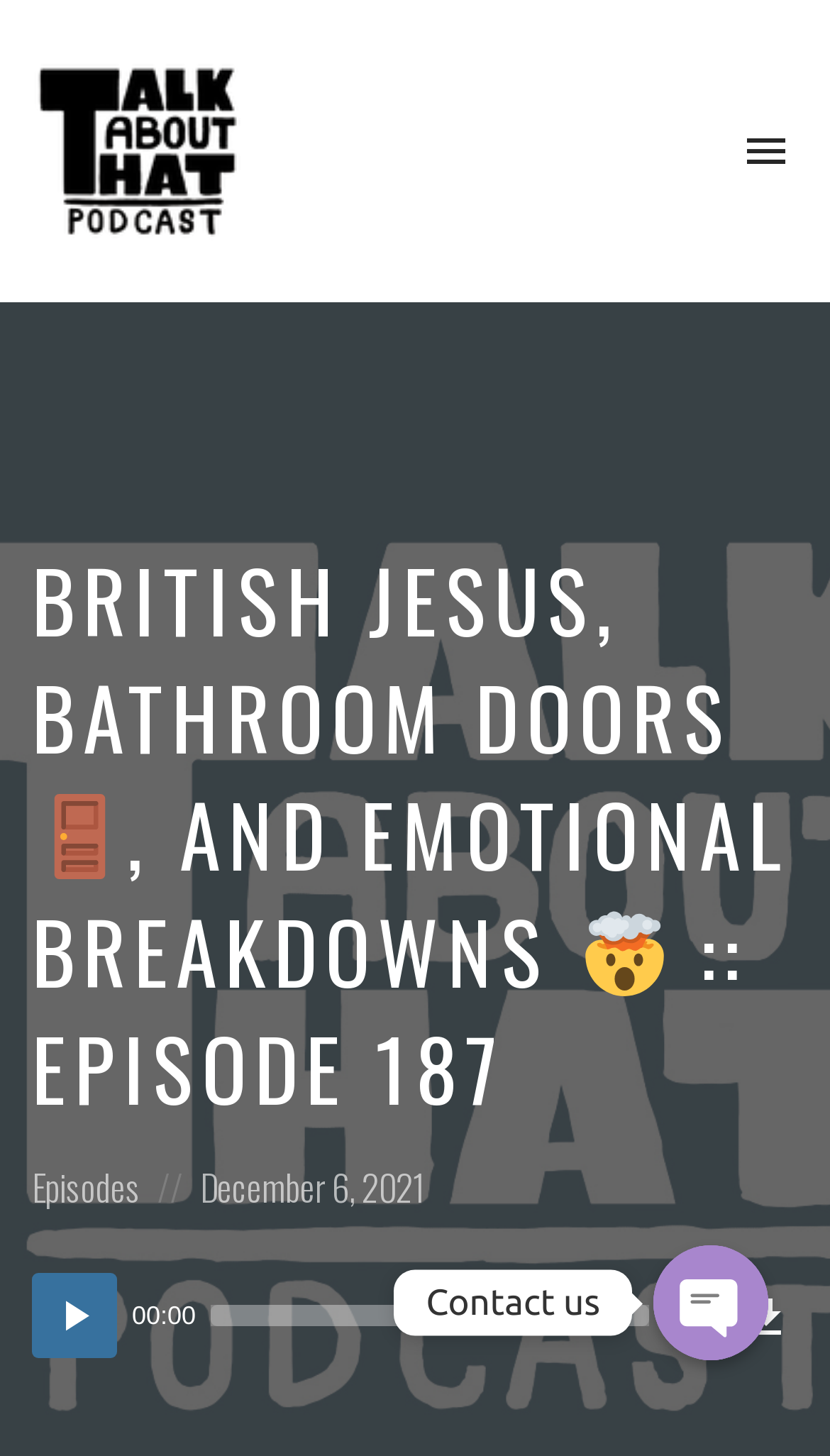Given the element description December 6, 2021, identify the bounding box coordinates for the UI element on the webpage screenshot. The format should be (top-left x, top-left y, bottom-right x, bottom-right y), with values between 0 and 1.

[0.241, 0.797, 0.513, 0.834]